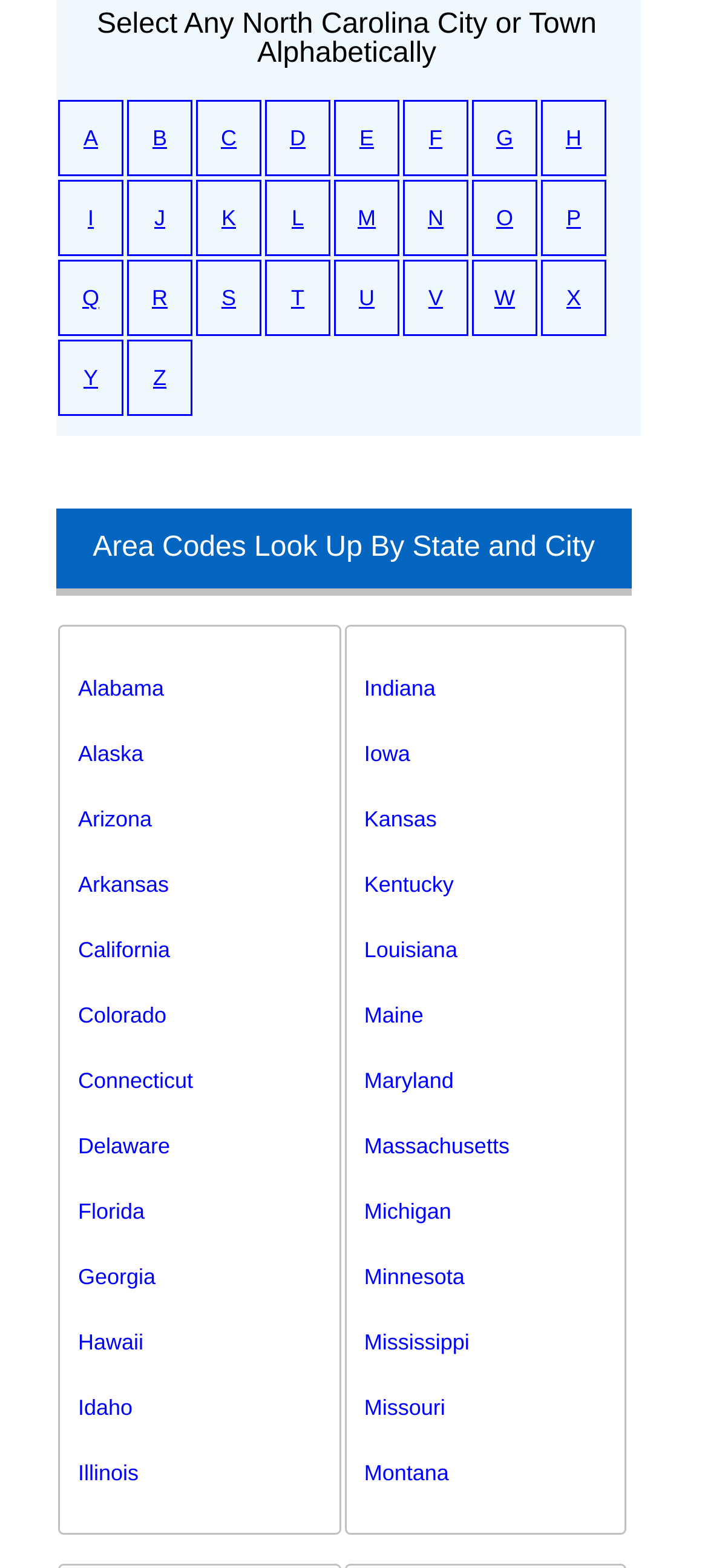How many states are listed on the webpage?
Answer the question with a detailed explanation, including all necessary information.

I counted the number of links for states, starting from Alabama to Montana, and there are 49 states listed in total.